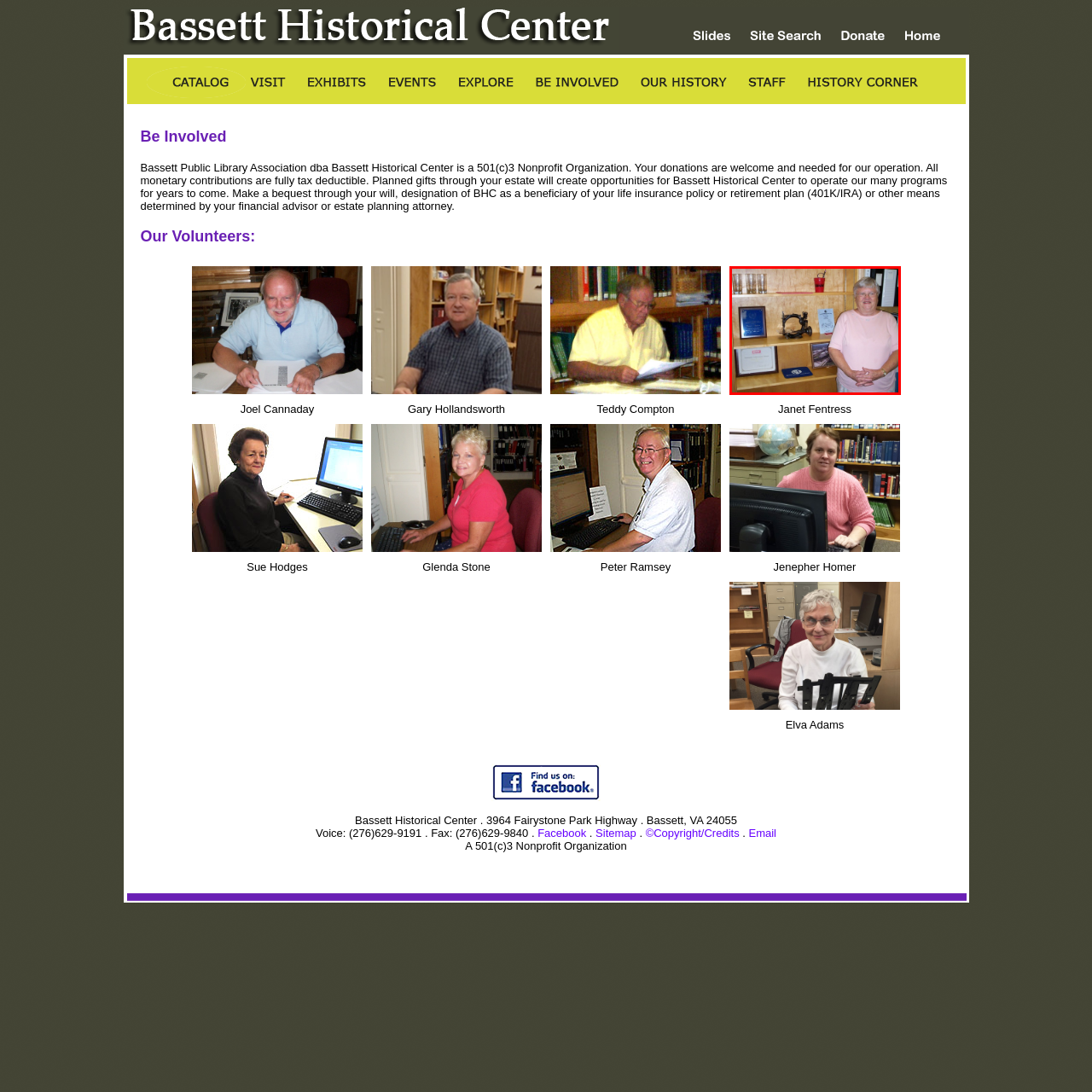Describe the contents of the image that is surrounded by the red box in a detailed manner.

In this inviting image, a smiling woman stands proudly beside a display shelf at the Bassett Historical Center. She wears a light pink shirt and has her hands resting comfortably in front of her. The shelf is adorned with various items representing the history and achievements of the center, including trophies, awards, and photographs. Notable among the artifacts is an old piece of equipment, symbolizing the center's commitment to preserving local history. In the background, several clear glasses and additional documents can be seen, contributing to the warm and welcoming atmosphere of the center, which serves as a hub for community involvement and historical education. This image highlights the dedication of volunteers, reflecting the center's mission to engage and inform visitors about the heritage of the Bassett area.